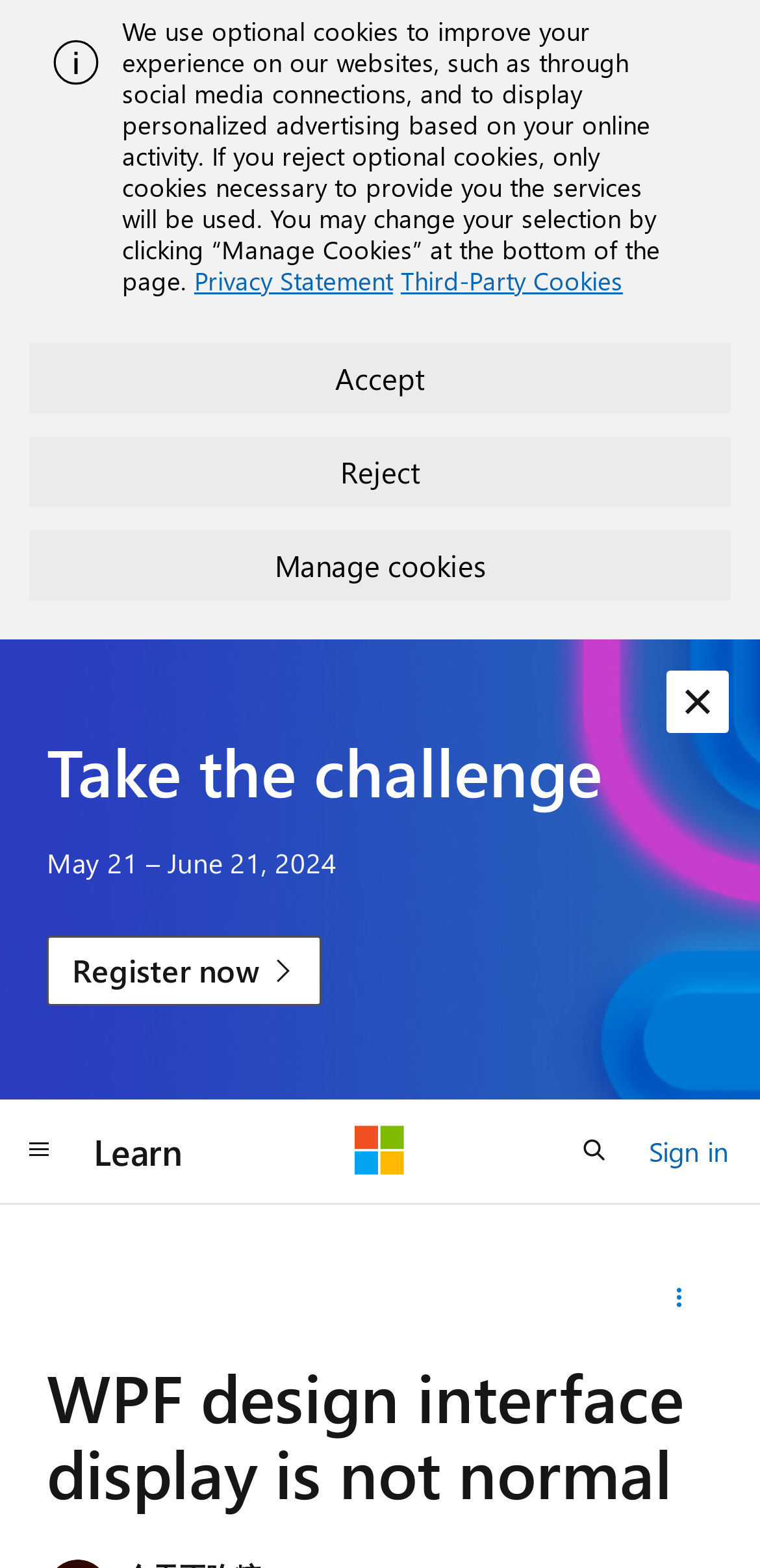What is the purpose of the 'Manage Cookies' button?
Provide an in-depth answer to the question, covering all aspects.

The 'Manage Cookies' button is located at the bottom of the page, and its purpose is to allow users to customize their cookie preferences. This is evident from the surrounding text, which explains the use of optional cookies and provides options to accept, reject, or manage them.